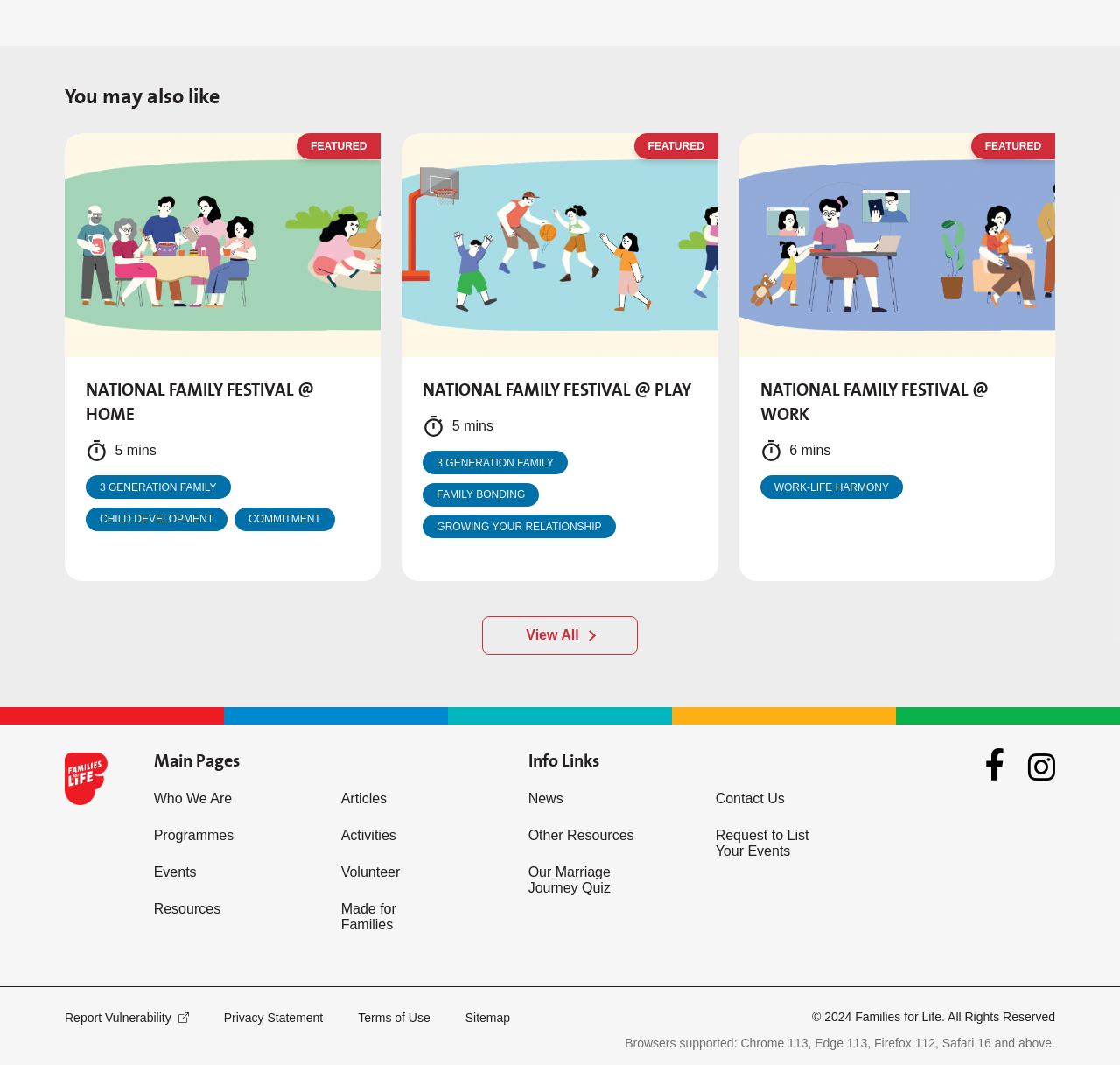Specify the bounding box coordinates of the area that needs to be clicked to achieve the following instruction: "Read the previous post".

None